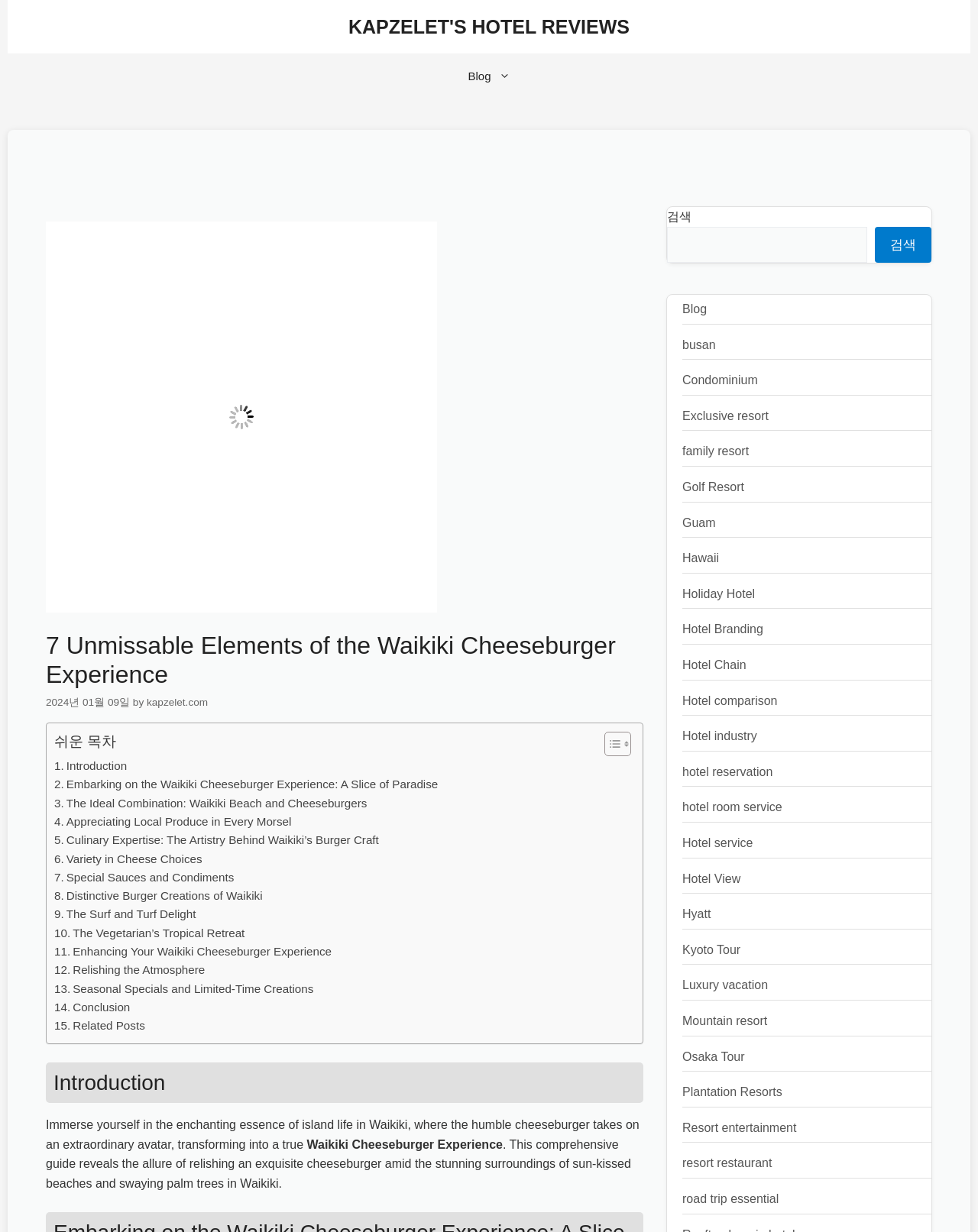What is the location associated with the cheeseburger experience?
Using the image, provide a detailed and thorough answer to the question.

The webpage mentions 'Waikiki' multiple times, and the introduction paragraph specifically talks about 'immersing yourself in the enchanting essence of island life in Waikiki', indicating that Waikiki is the location associated with the cheeseburger experience.